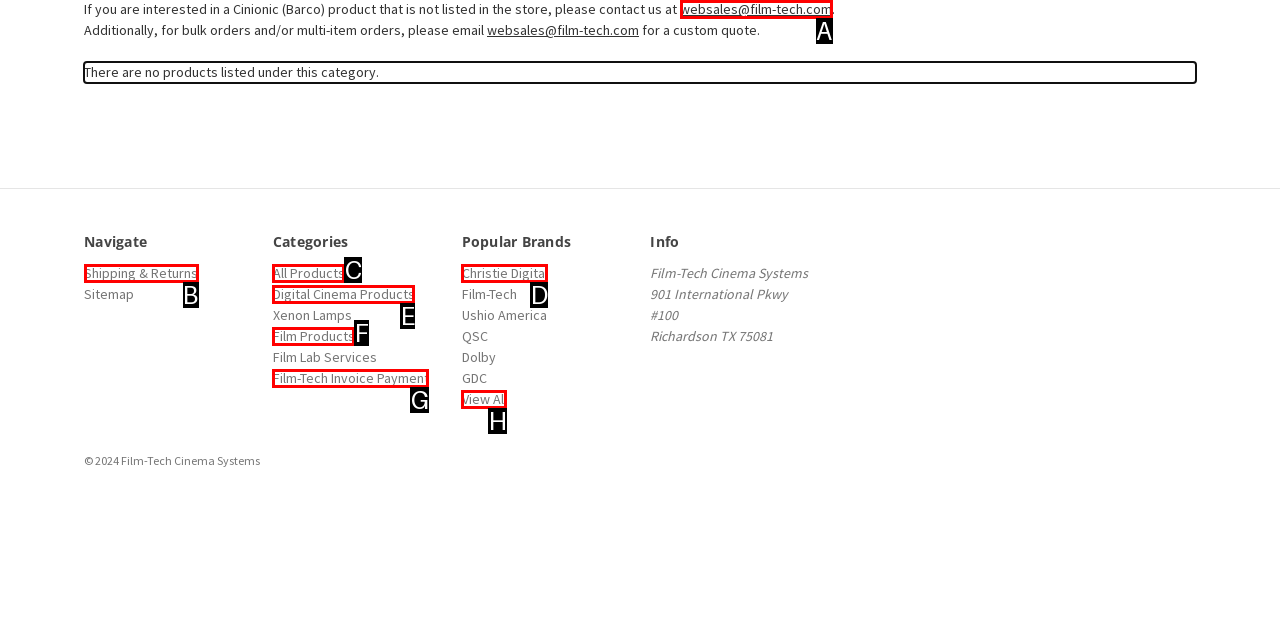Given the description: View All, identify the corresponding option. Answer with the letter of the appropriate option directly.

H